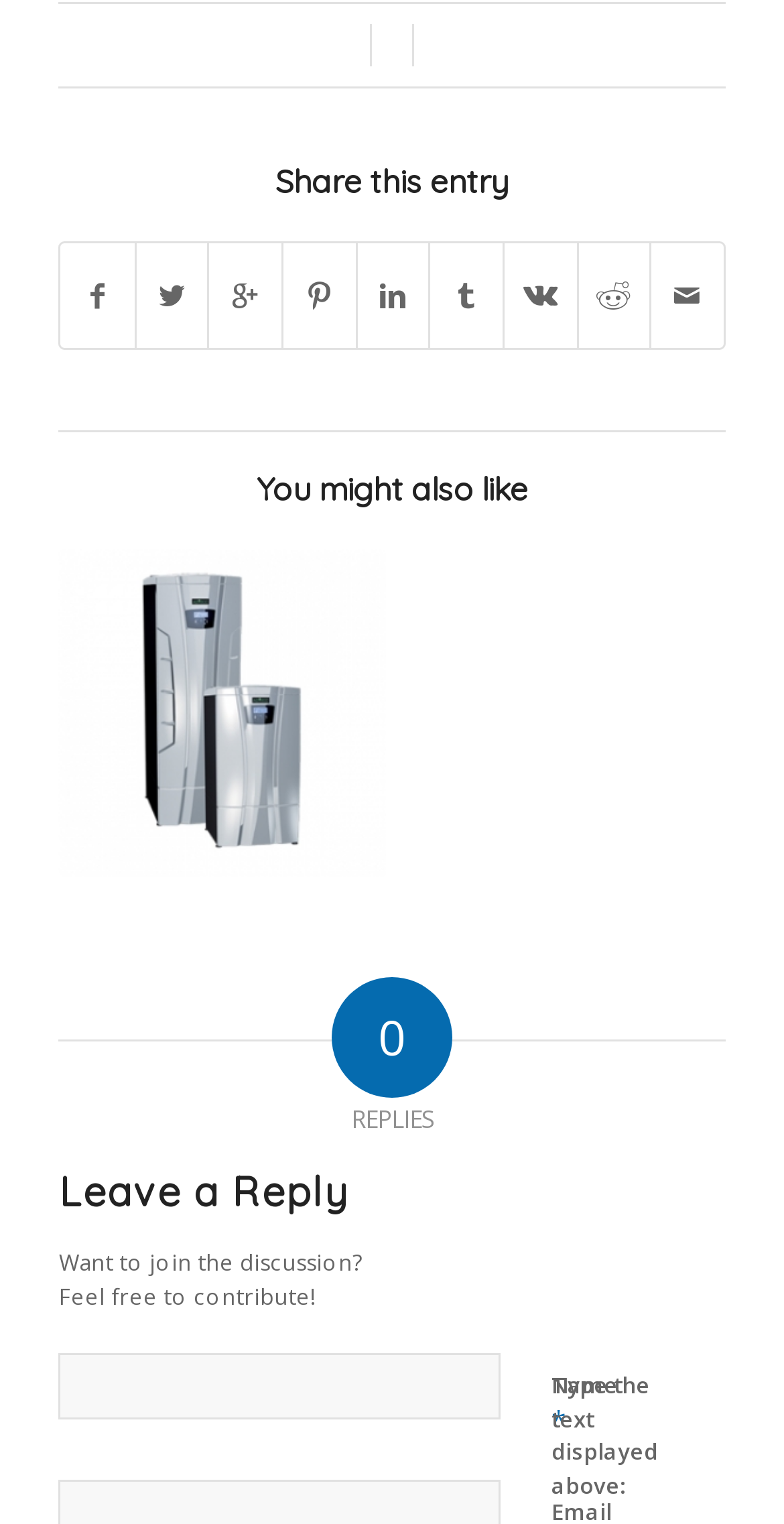Locate the bounding box coordinates of the segment that needs to be clicked to meet this instruction: "Click the link 'Adveco'".

[0.075, 0.36, 0.492, 0.575]